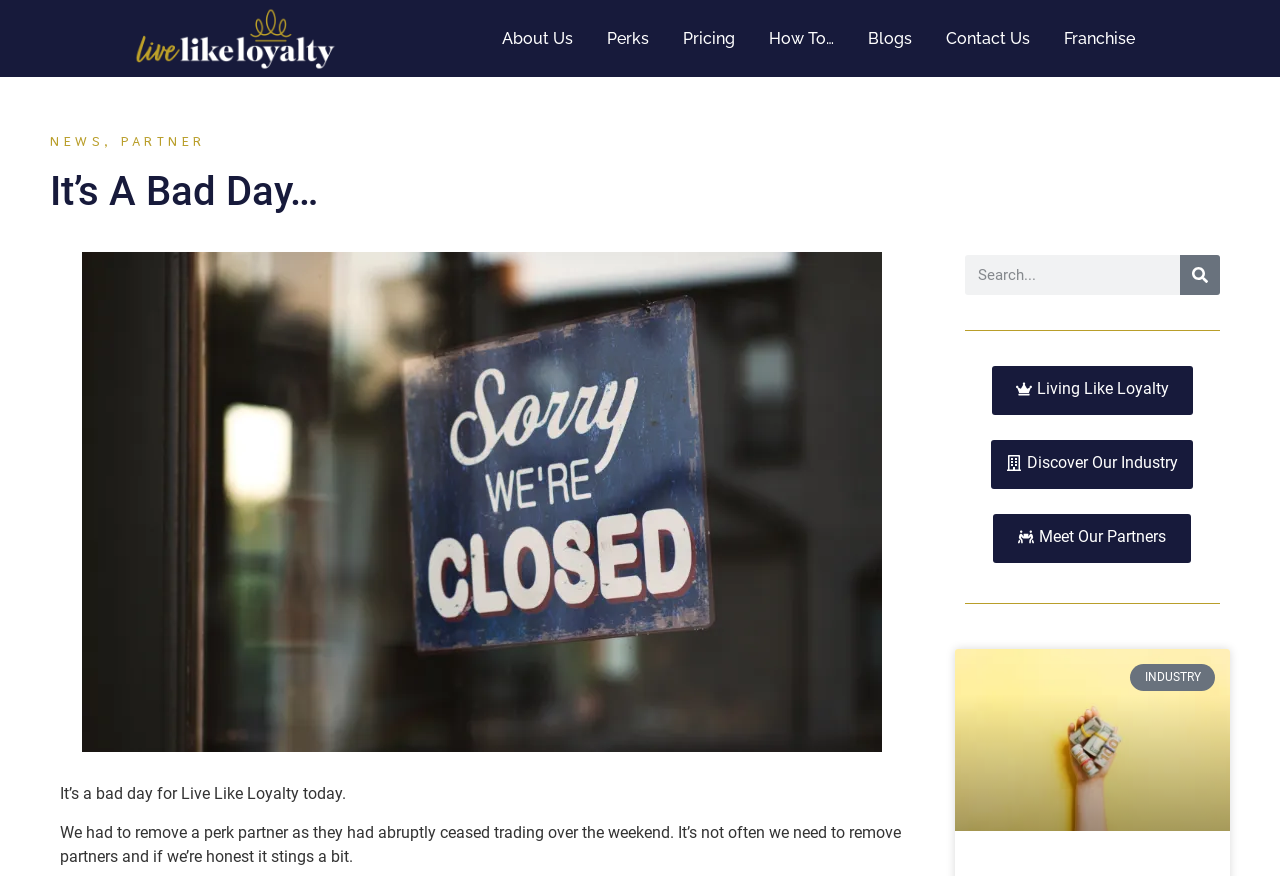What is the purpose of the search box?
Please look at the screenshot and answer in one word or a short phrase.

To search the website